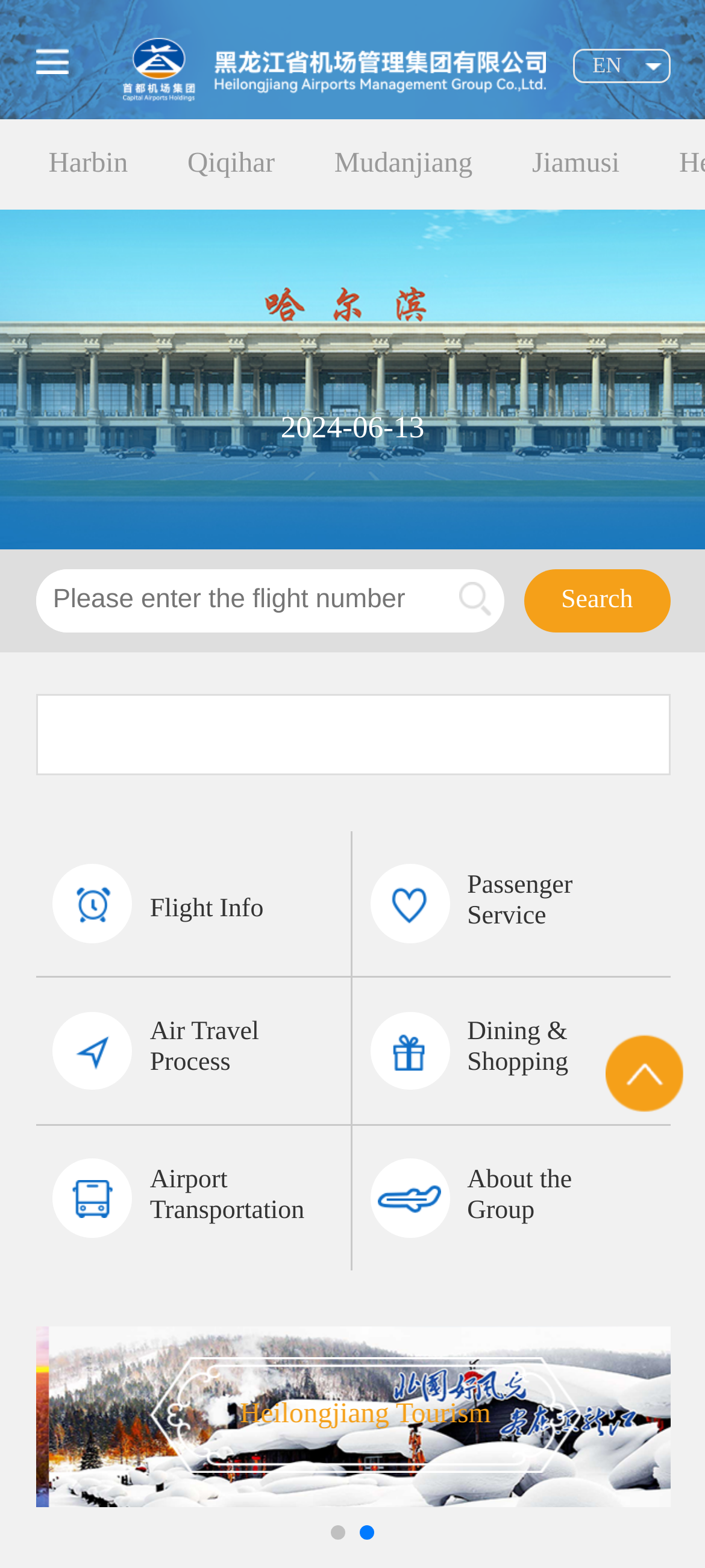What is the date displayed on the webpage?
Based on the screenshot, provide a one-word or short-phrase response.

2024-06-13